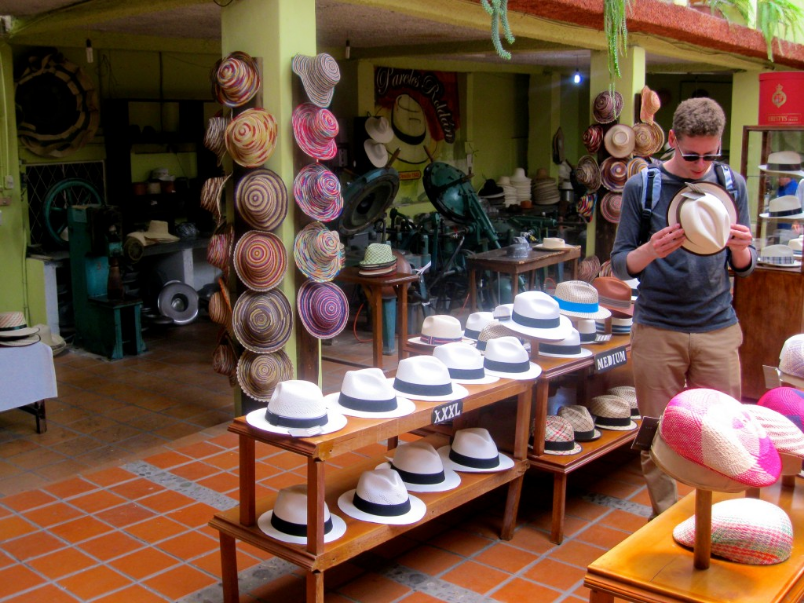What is the young man doing in the shop?
Based on the visual information, provide a detailed and comprehensive answer.

The caption describes the young man as 'browsing' the hat shop, indicating that he is looking at the various hats on display.